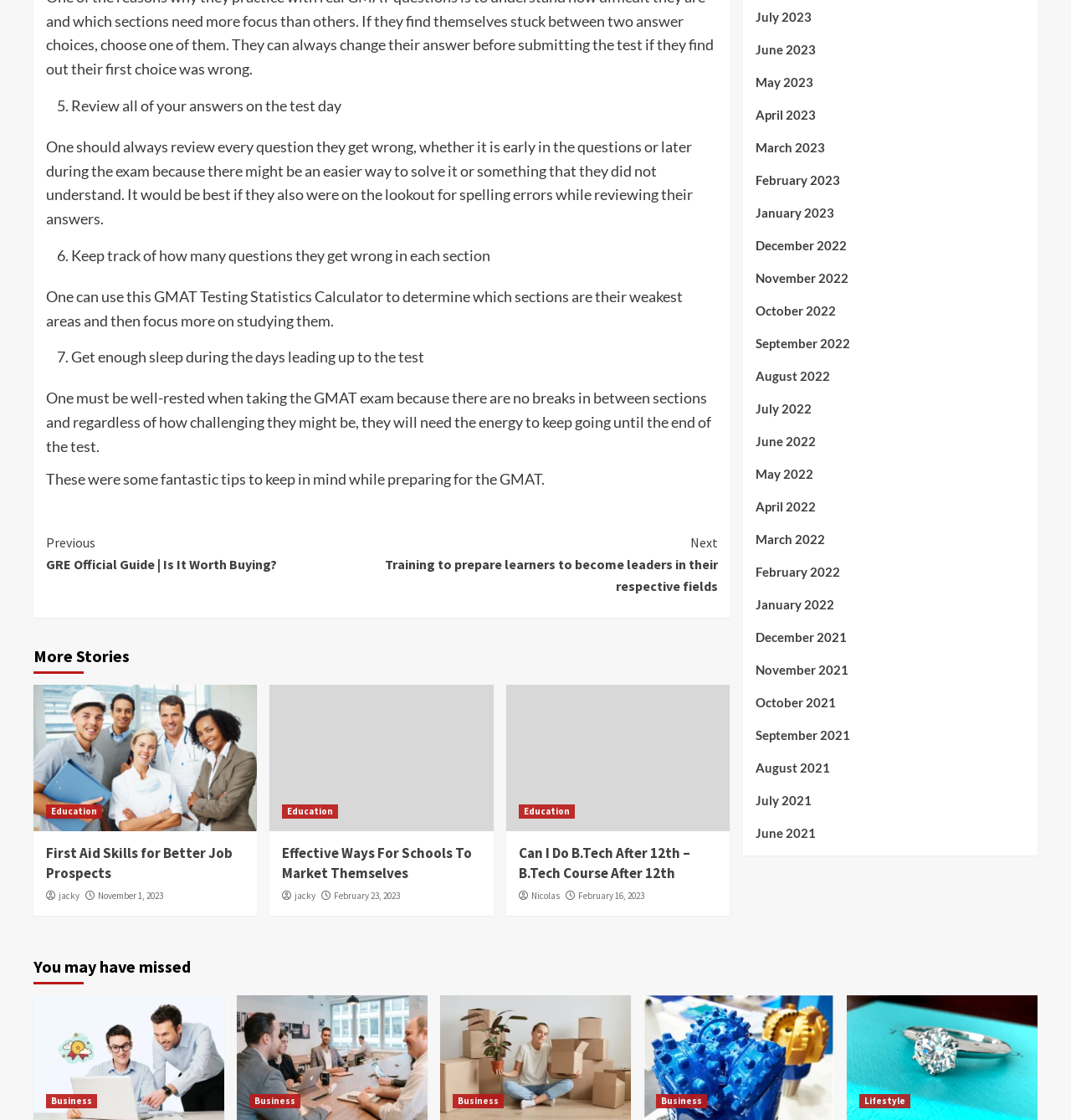What is the purpose of the links on the right side of the page?
By examining the image, provide a one-word or phrase answer.

To navigate to previous or next articles